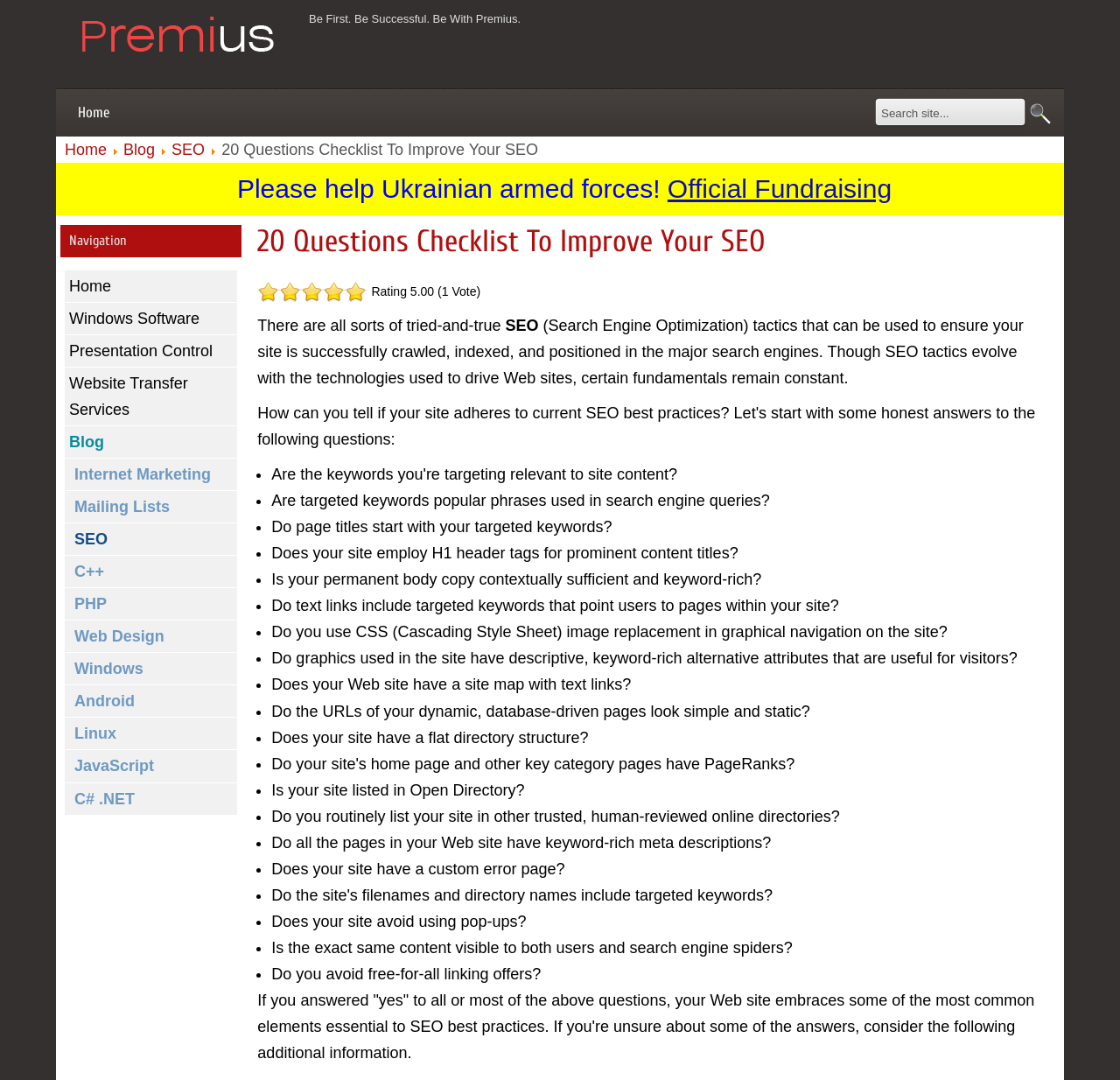Look at the image and answer the question in detail:
What is the slogan of Premius?

The slogan of Premius can be found in the top-left corner of the webpage, which is 'Be First. Be Successful. Be With Premius.'